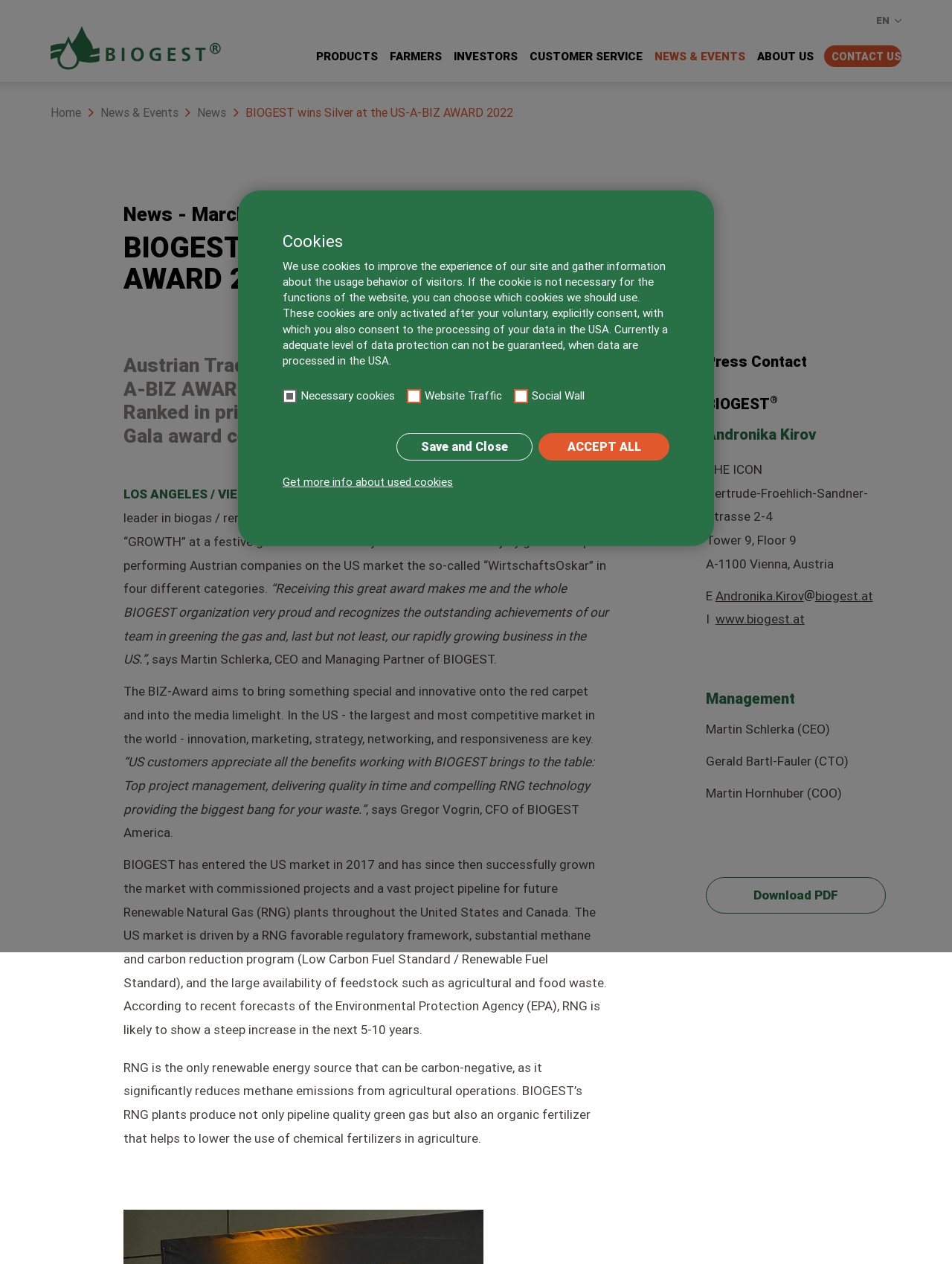Find the bounding box coordinates for the HTML element described in this sentence: "News & Events". Provide the coordinates as four float numbers between 0 and 1, in the format [left, top, right, bottom].

[0.688, 0.04, 0.783, 0.064]